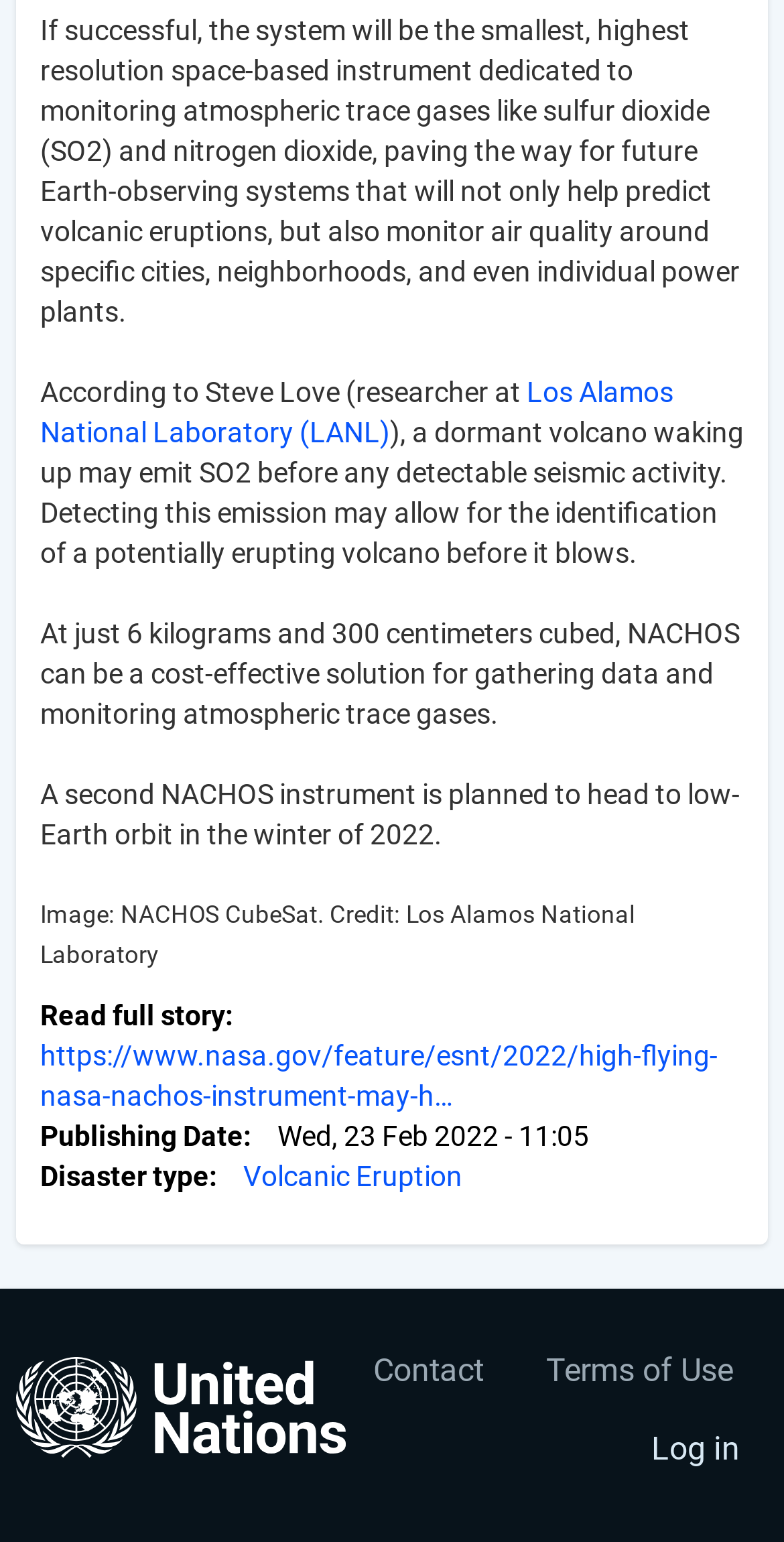What is the name of the laboratory mentioned in the article?
Analyze the image and provide a thorough answer to the question.

The answer can be found in the first paragraph of the article, where it is mentioned that 'According to Steve Love (researcher at Los Alamos National Laboratory (LANL))...'.